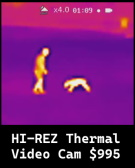What is the timestamp of the image?
Using the image, elaborate on the answer with as much detail as possible.

The timestamp of the image is displayed in the top corner of the image, which shows a digital display with the status of the cam, featuring a timestamp of 01:09.